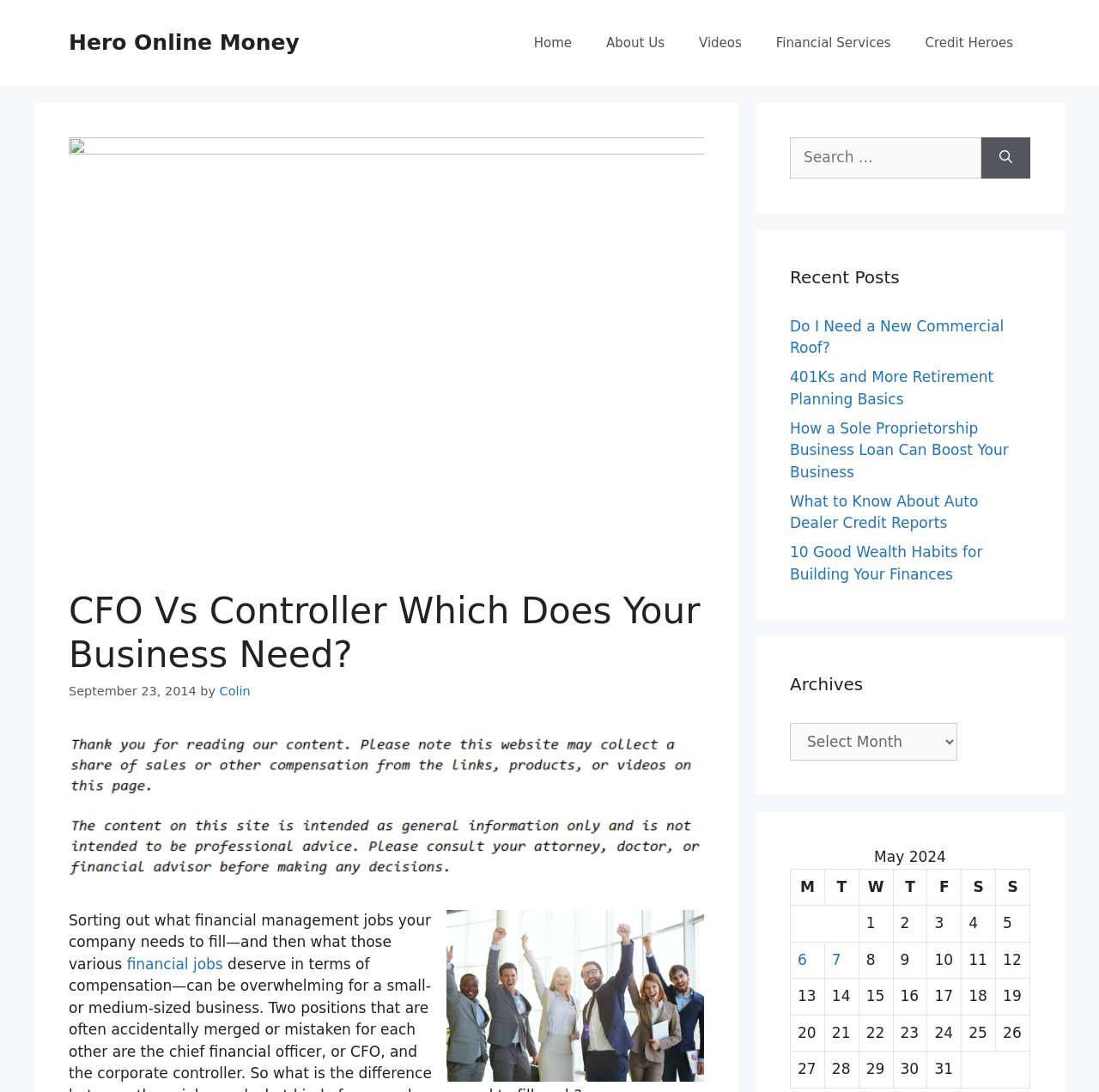Describe the webpage meticulously, covering all significant aspects.

This webpage is about financial management and has a title "CFO Vs Controller Which Does Your Business Need?" at the top. Below the title, there is a banner with a link to "Hero Online Money" on the left side, and a navigation menu with links to "Home", "About Us", "Videos", "Financial Services", and "Credit Heroes" on the right side.

The main content of the webpage is divided into three sections. The first section has a heading "CFO Vs Controller Which Does Your Business Need?" and a paragraph of text that discusses the importance of financial management jobs in a company. There is also an image related to finance below the paragraph.

The second section is a sidebar on the right side of the webpage, which has a search box with a button labeled "Search" and a heading "Recent Posts" with links to five recent articles. Below the recent posts, there is a heading "Archives" with a dropdown menu and a table showing the archives for May 2024.

The third section is another sidebar below the first section, which has a heading "Archives" with a dropdown menu and a table showing the archives for May 2024. The table has seven columns with dates and links to posts published on those dates.

Overall, the webpage has a simple layout with a focus on providing information about financial management and related services.